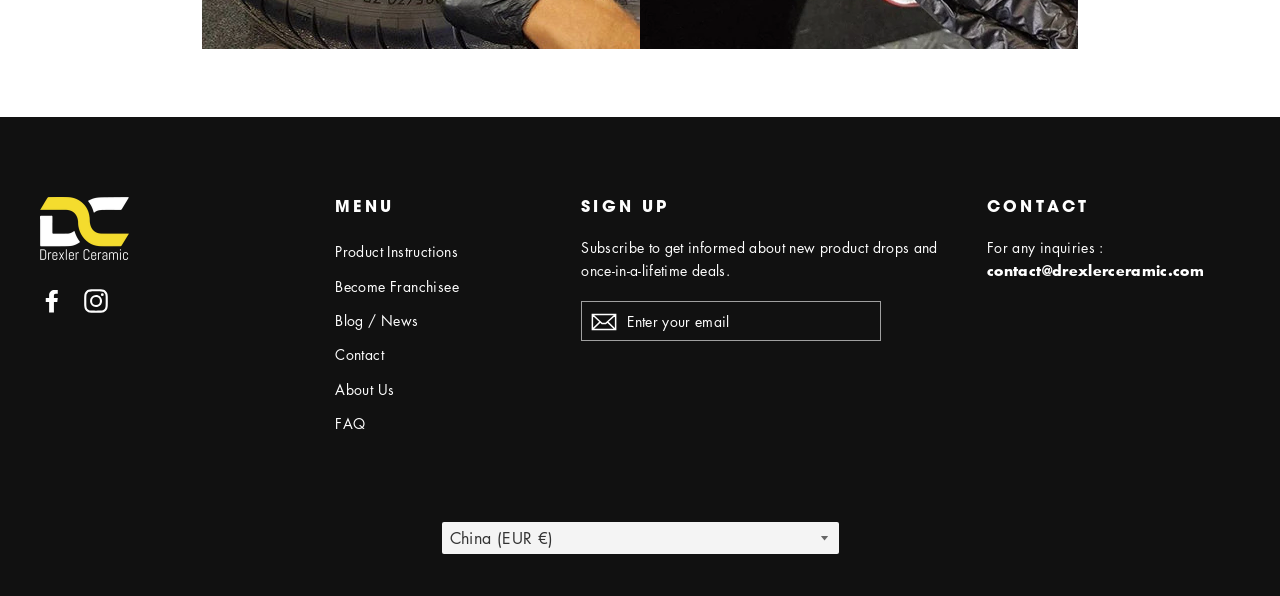Determine the coordinates of the bounding box that should be clicked to complete the instruction: "Contact us". The coordinates should be represented by four float numbers between 0 and 1: [left, top, right, bottom].

[0.771, 0.327, 0.851, 0.364]